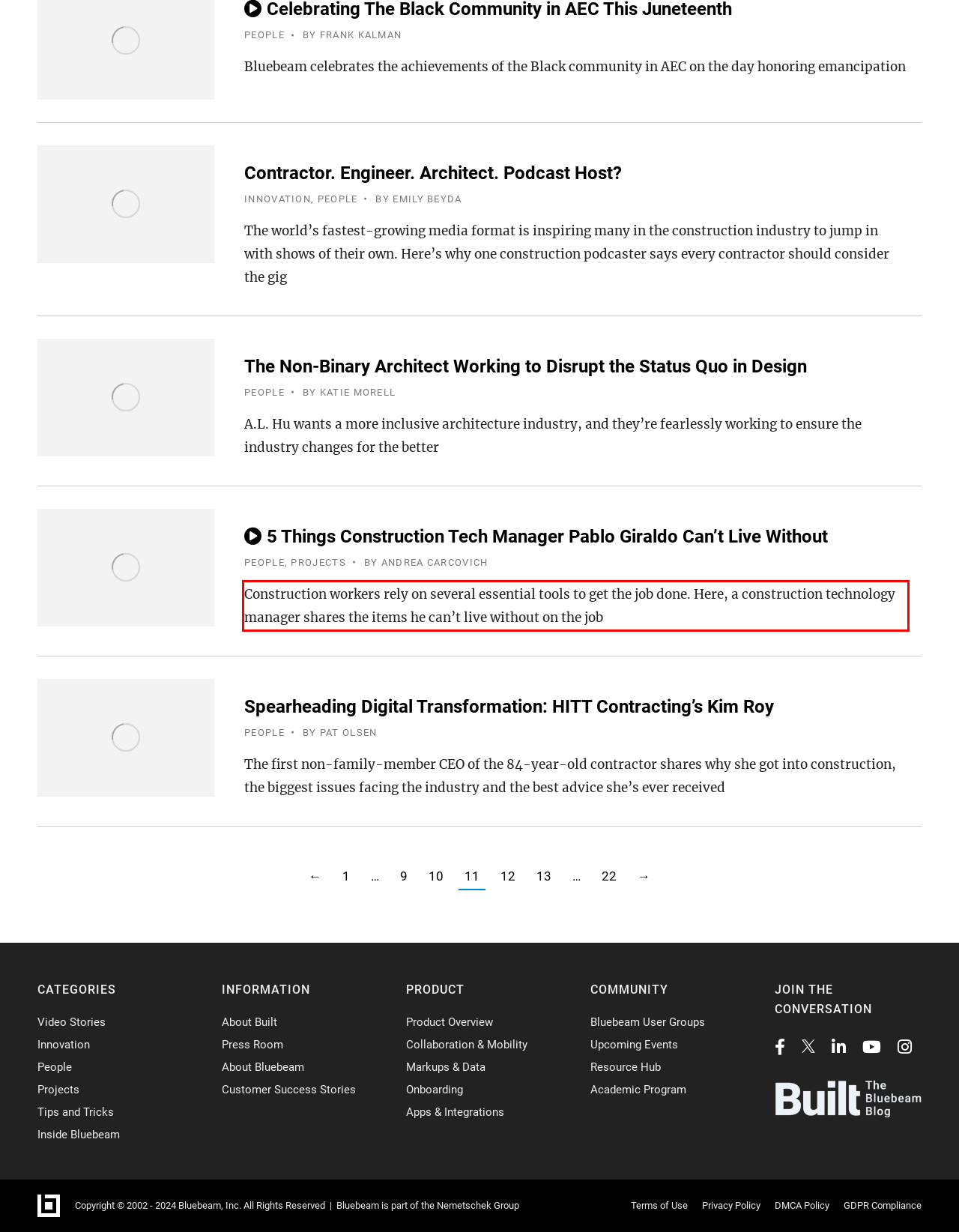You are provided with a screenshot of a webpage that includes a UI element enclosed in a red rectangle. Extract the text content inside this red rectangle.

Construction workers rely on several essential tools to get the job done. Here, a construction technology manager shares the items he can’t live without on the job